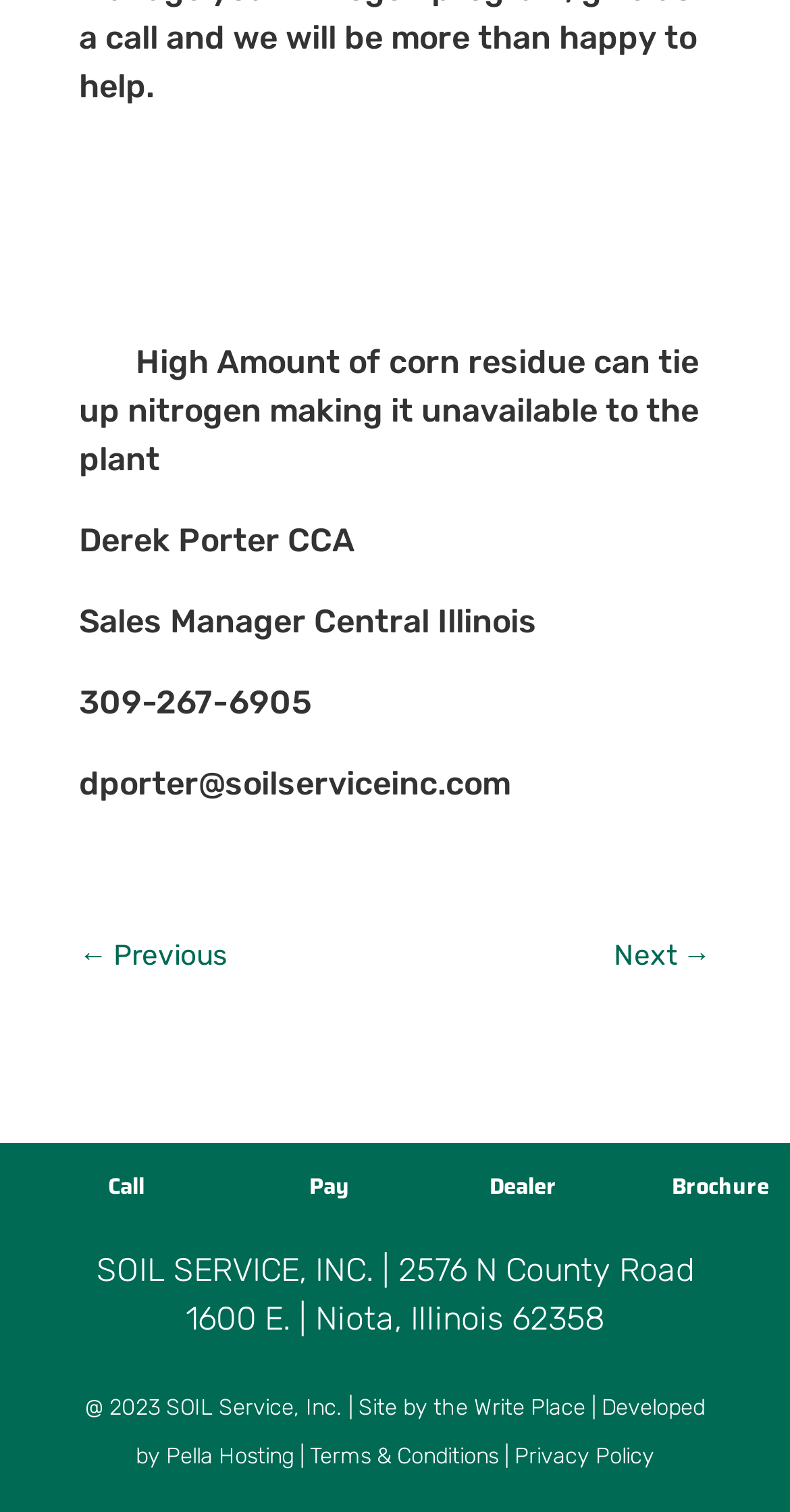Identify the coordinates of the bounding box for the element that must be clicked to accomplish the instruction: "Click the 'Pay' link".

[0.392, 0.774, 0.443, 0.797]